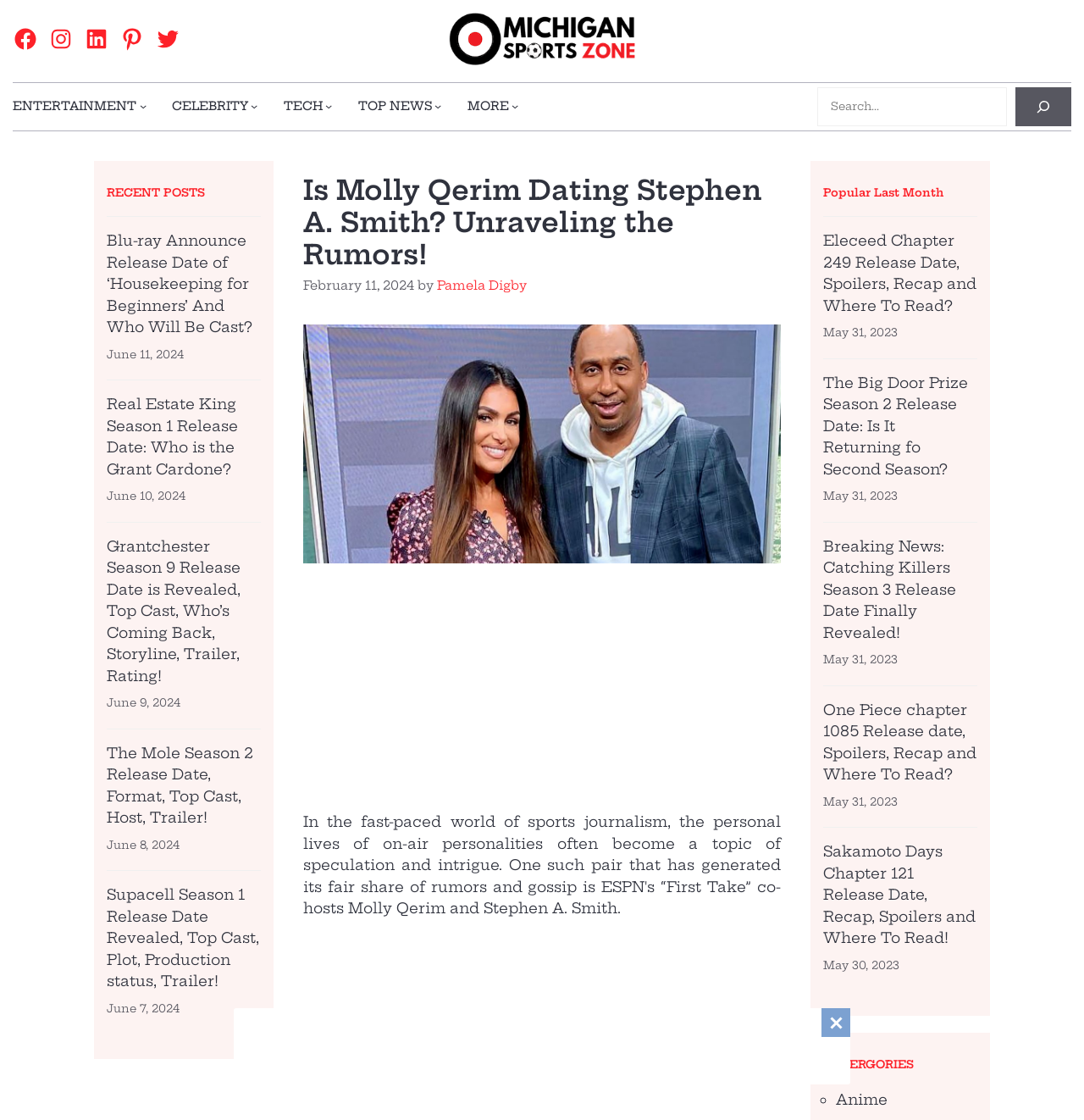Identify the webpage's primary heading and generate its text.

Is Molly Qerim Dating Stephen A. Smith? Unraveling the Rumors!